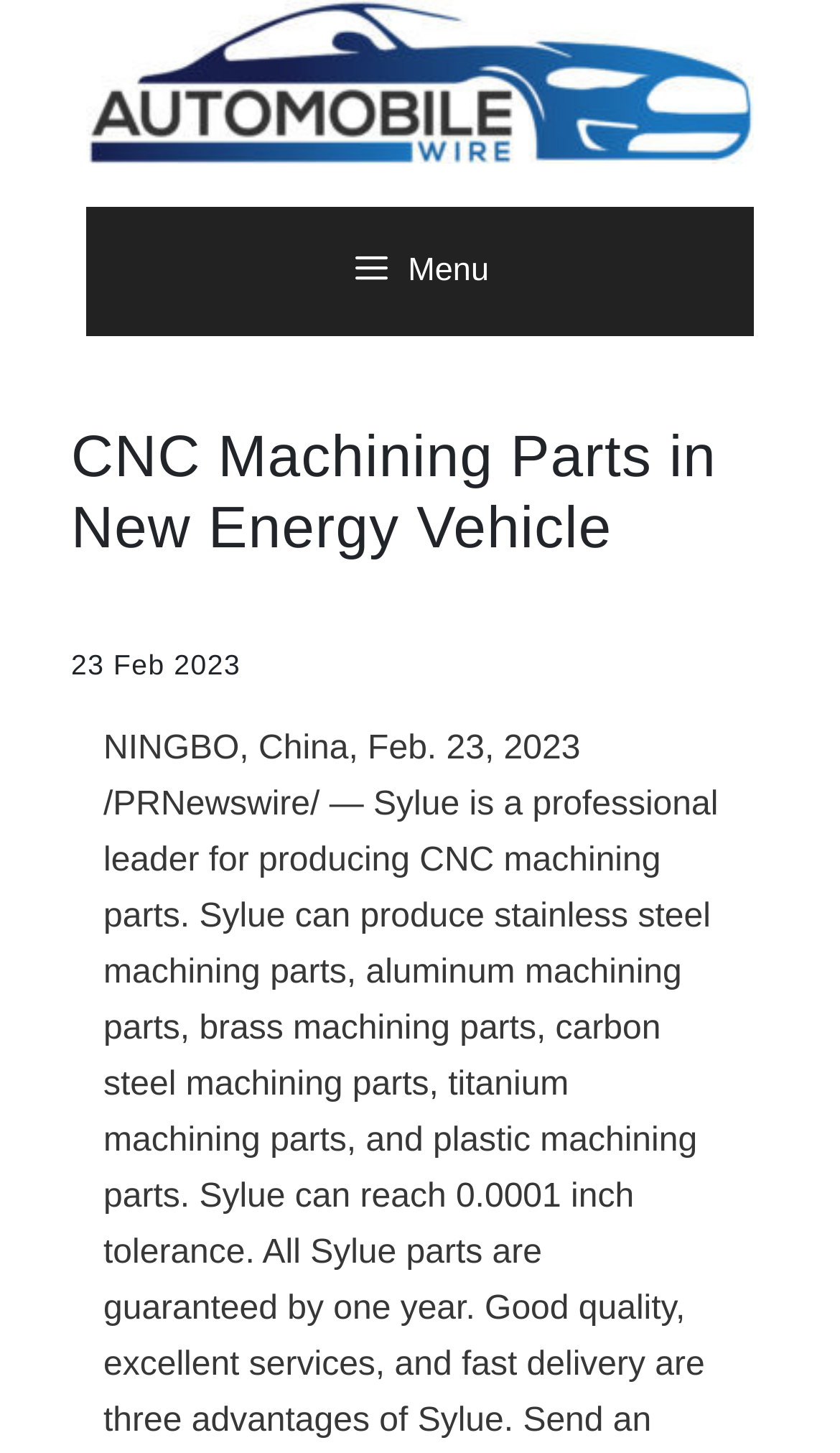Reply to the question below using a single word or brief phrase:
What is the location mentioned in the webpage?

NINGBO, China